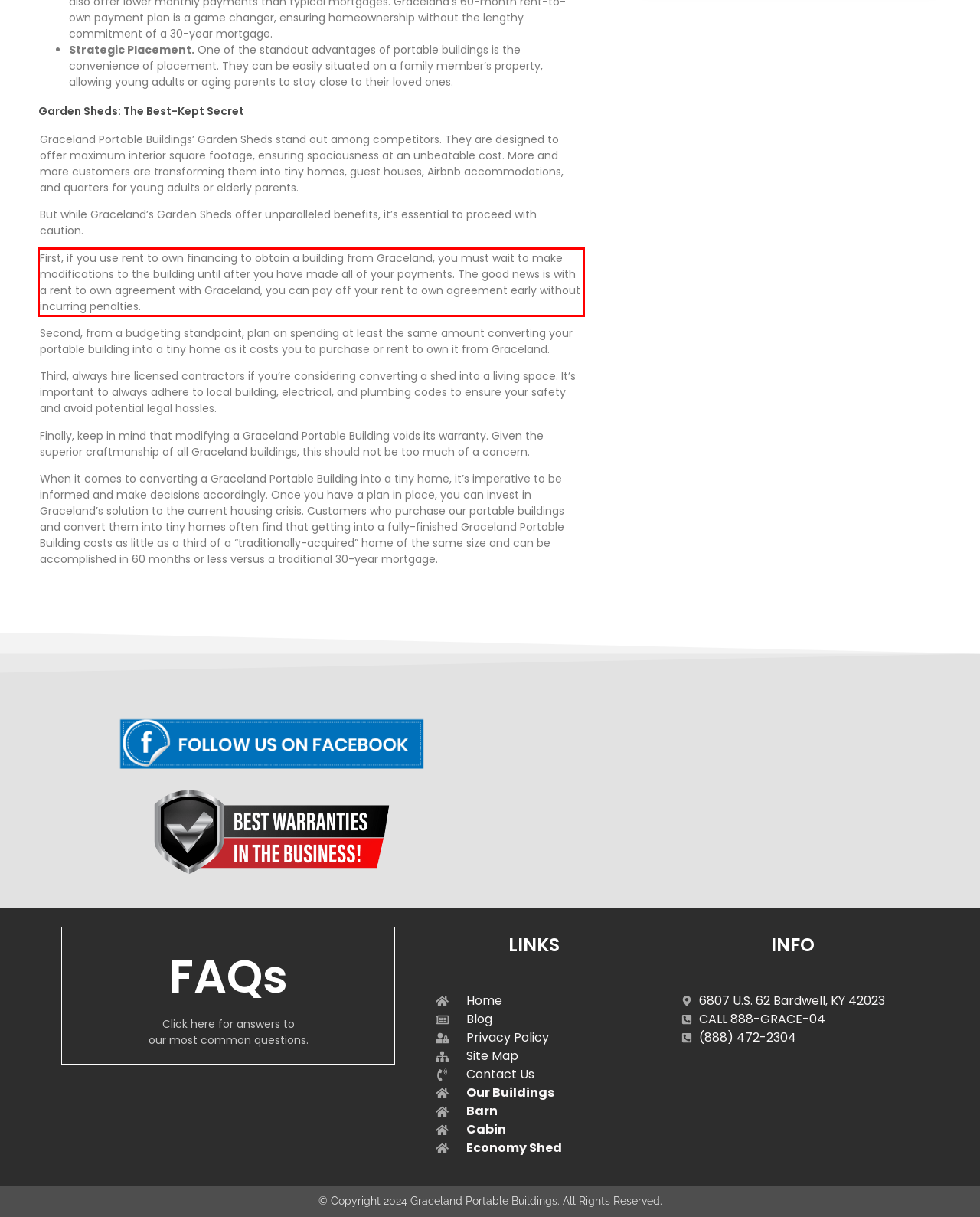Review the screenshot of the webpage and recognize the text inside the red rectangle bounding box. Provide the extracted text content.

First, if you use rent to own financing to obtain a building from Graceland, you must wait to make modifications to the building until after you have made all of your payments. The good news is with a rent to own agreement with Graceland, you can pay off your rent to own agreement early without incurring penalties.